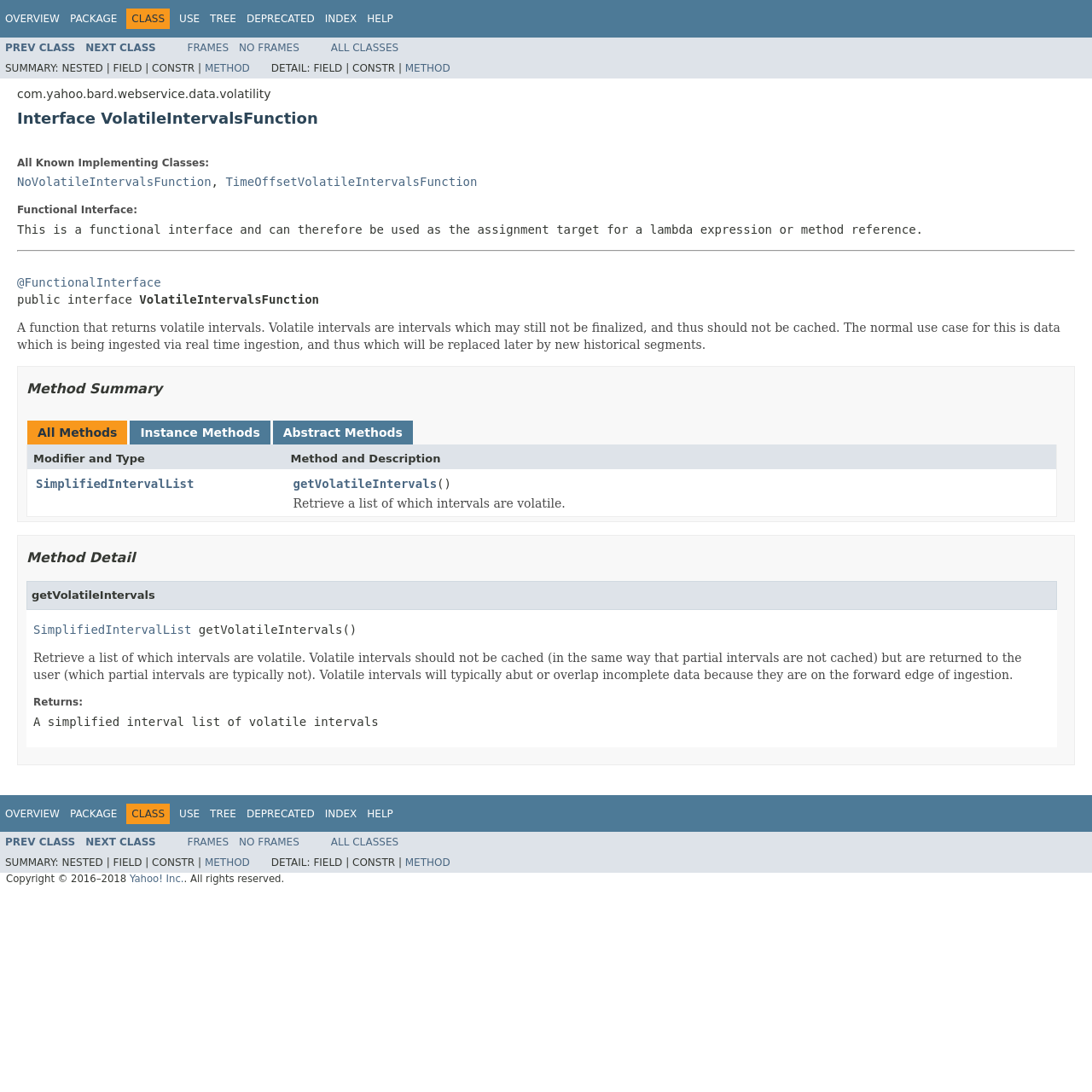Analyze the image and provide a detailed answer to the question: What is the name of the interface?

The name of the interface can be found in the heading 'Interface VolatileIntervalsFunction' at the top of the webpage, which indicates that the webpage is describing the VolatileIntervalsFunction interface.